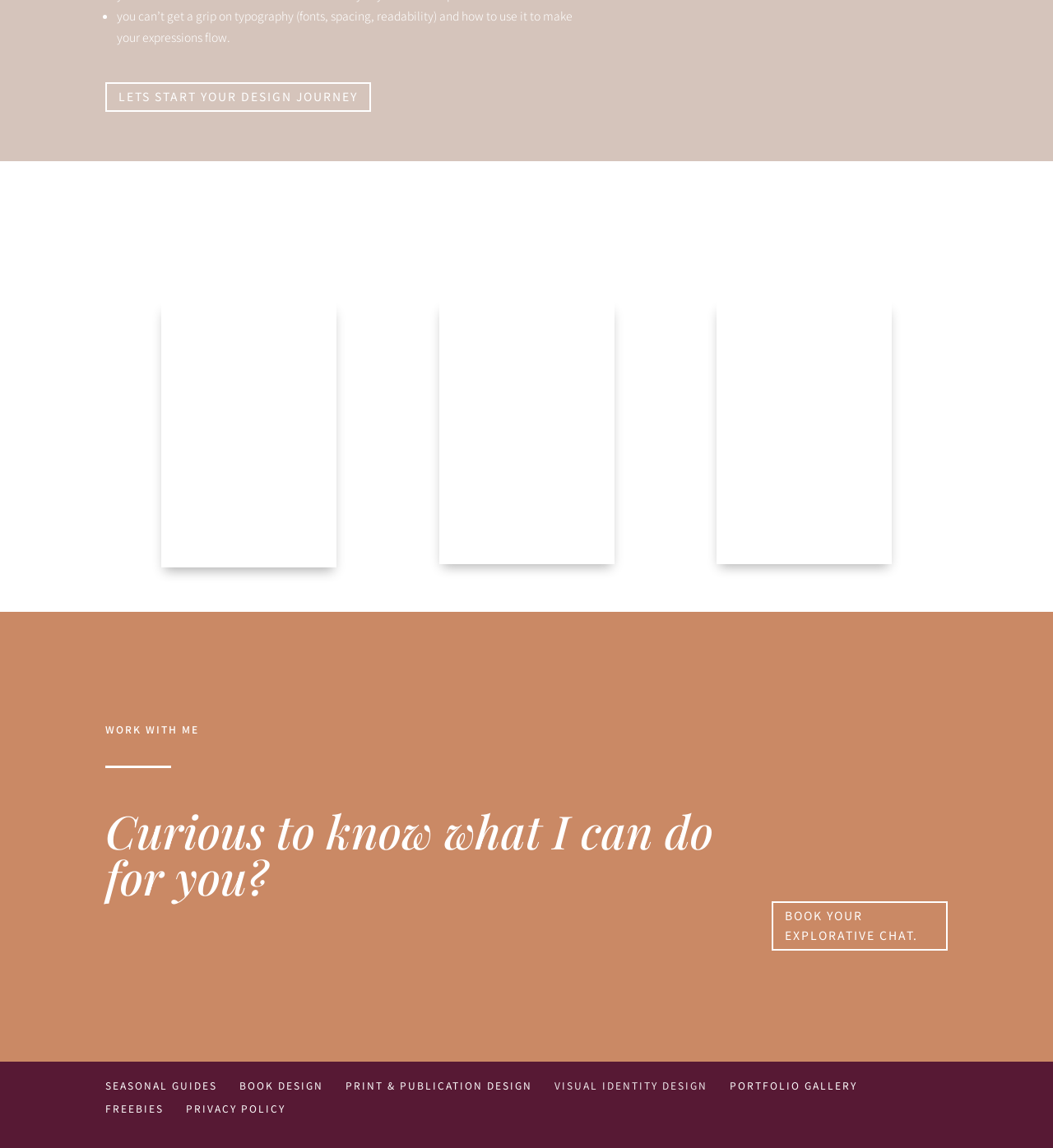Determine the bounding box coordinates for the area that needs to be clicked to fulfill this task: "Enter your name in the input field". The coordinates must be given as four float numbers between 0 and 1, i.e., [left, top, right, bottom].

None